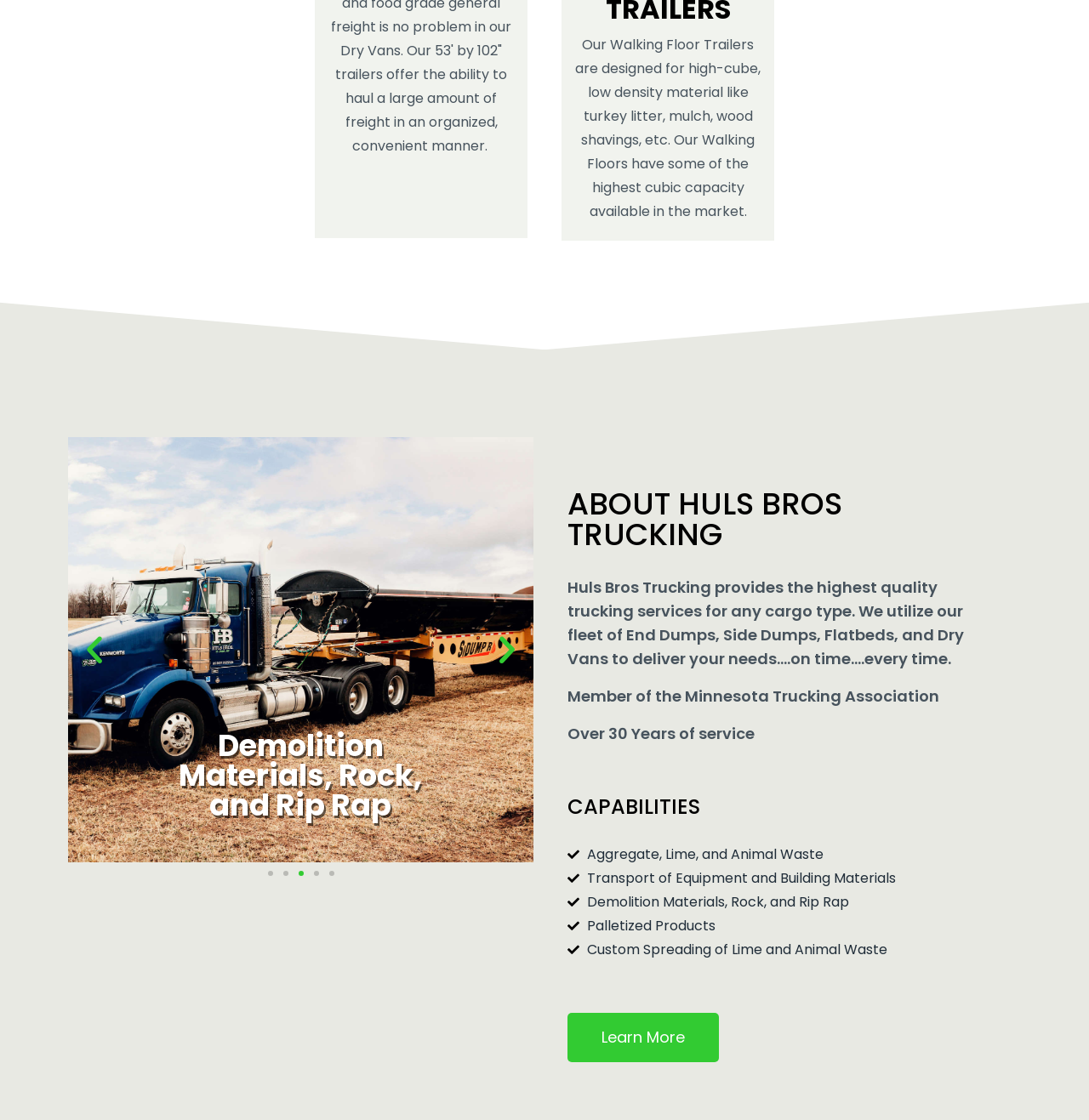From the webpage screenshot, predict the bounding box coordinates (top-left x, top-left y, bottom-right x, bottom-right y) for the UI element described here: Aggregate, Lime, and Animal Waste

[0.521, 0.752, 0.906, 0.773]